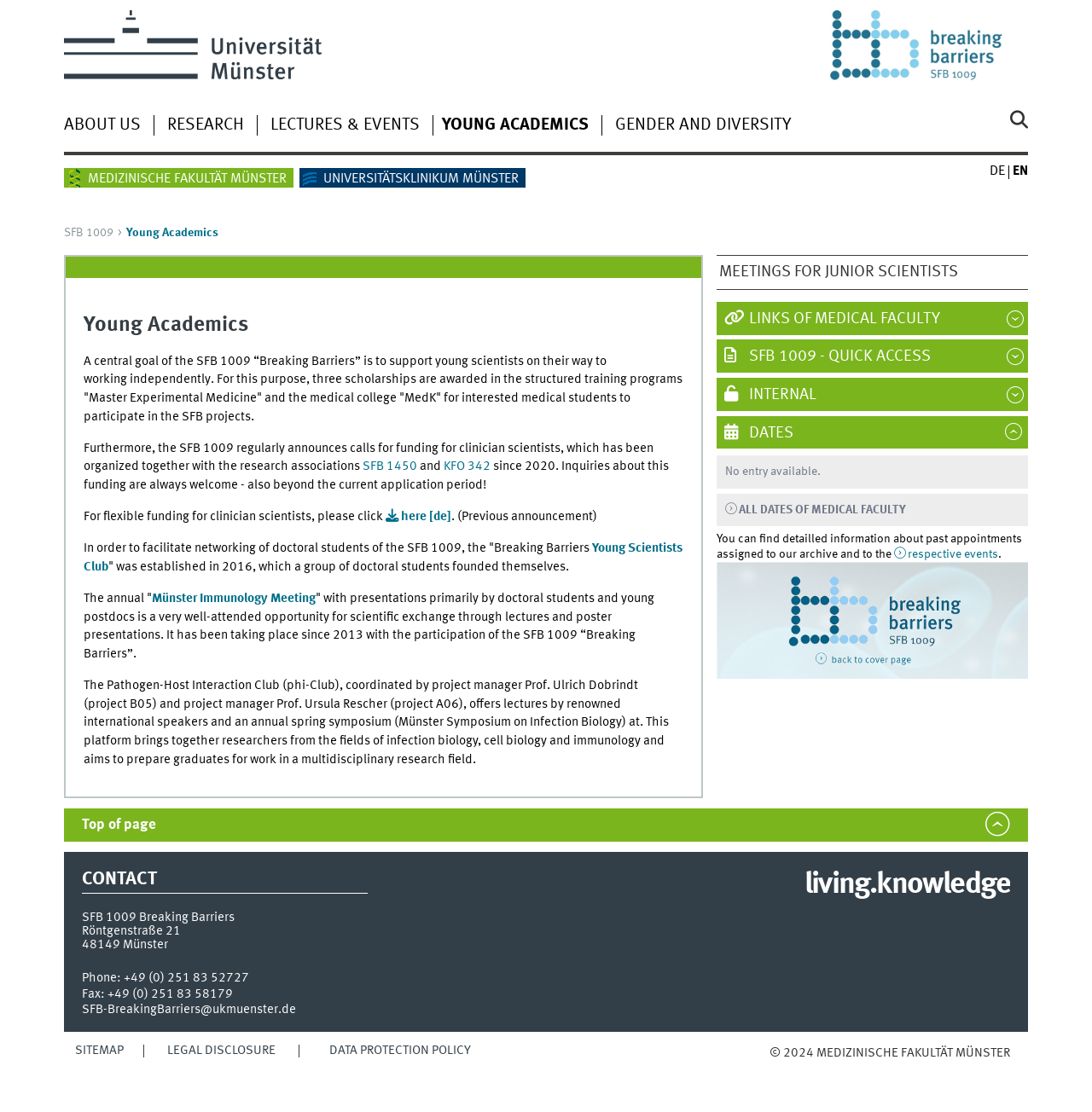Please determine the bounding box coordinates of the clickable area required to carry out the following instruction: "Go to the 'ABOUT US' page". The coordinates must be four float numbers between 0 and 1, represented as [left, top, right, bottom].

[0.058, 0.105, 0.129, 0.12]